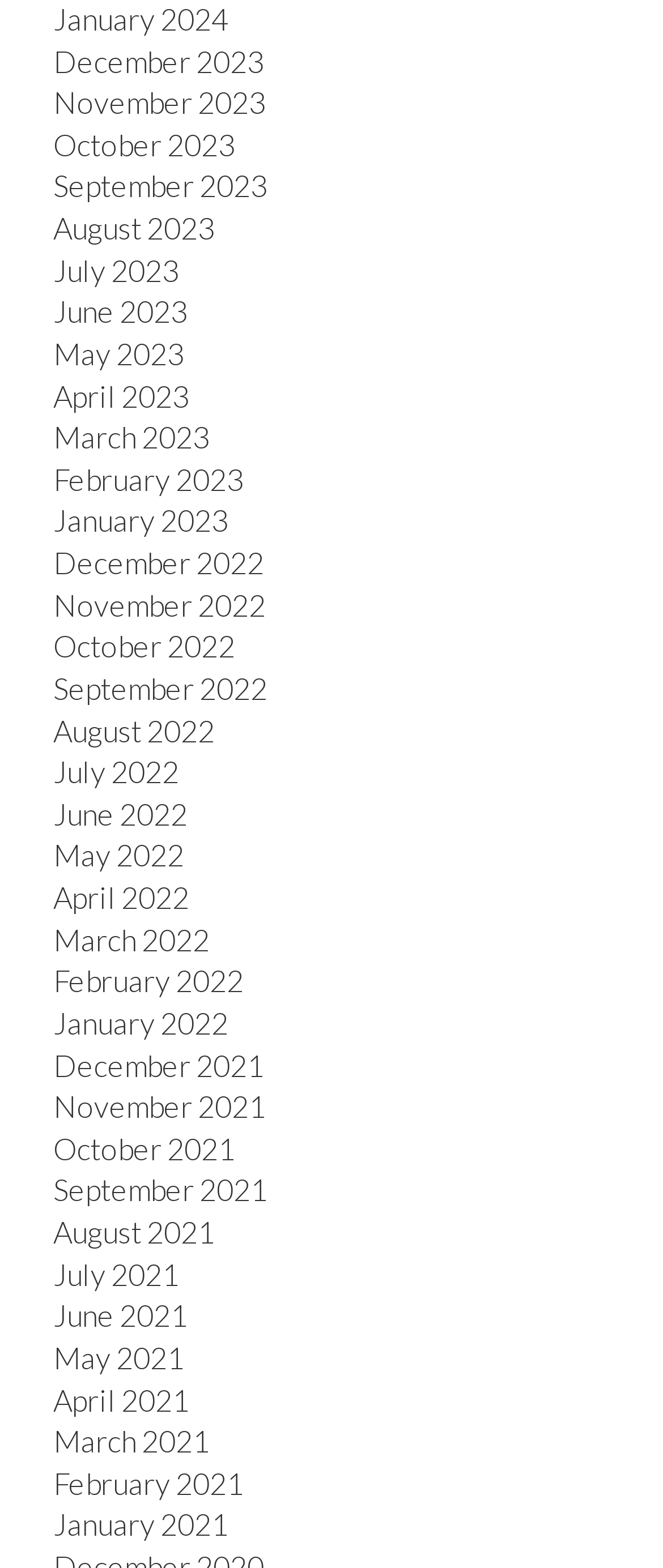What is the most recent month listed?
Please respond to the question with a detailed and well-explained answer.

By examining the list of links, I found that the most recent month listed is January 2024, which is the first link in the list.